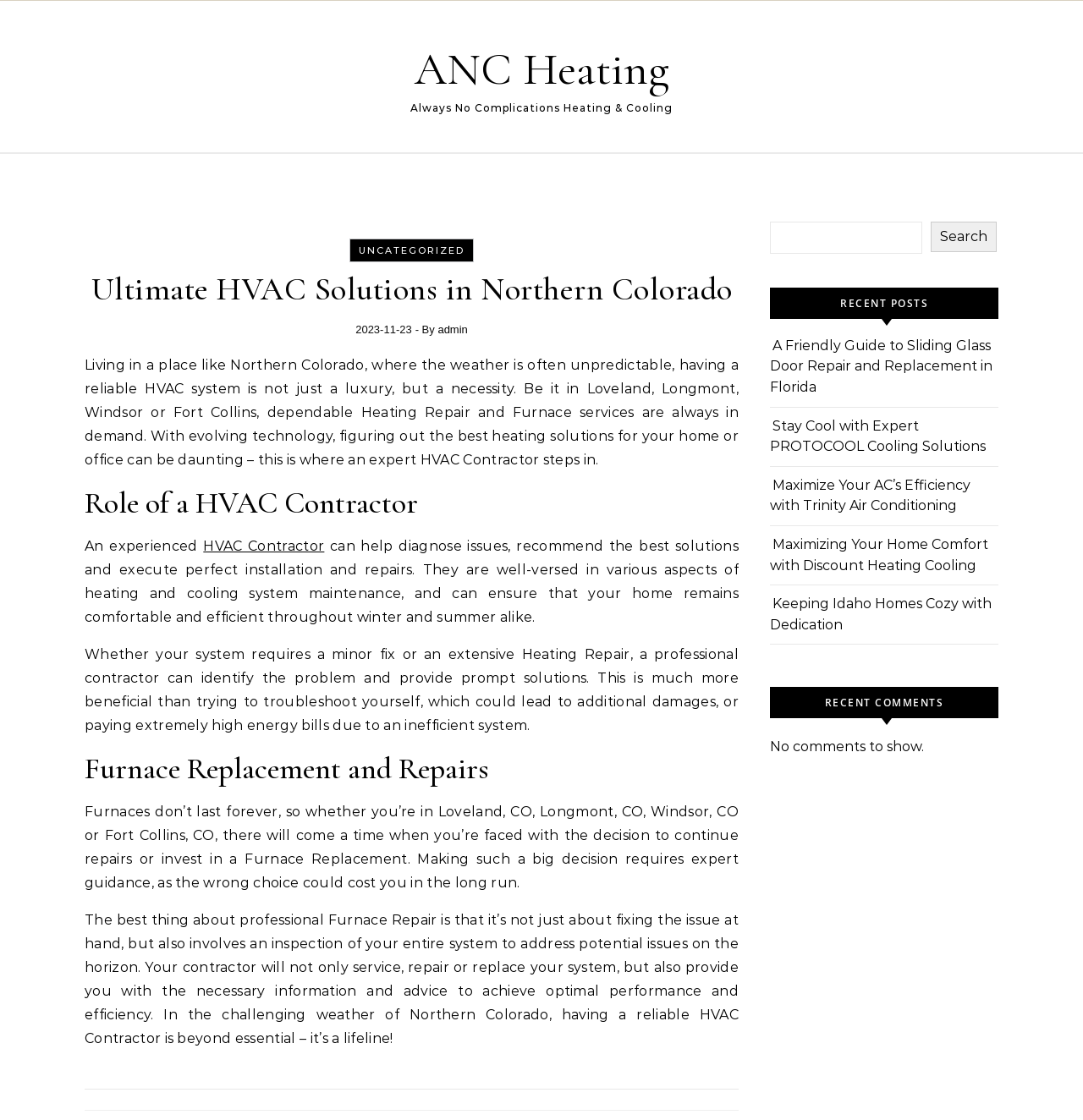Specify the bounding box coordinates of the region I need to click to perform the following instruction: "Click the UNCATEGORIZED link". The coordinates must be four float numbers in the range of 0 to 1, i.e., [left, top, right, bottom].

[0.331, 0.218, 0.429, 0.229]